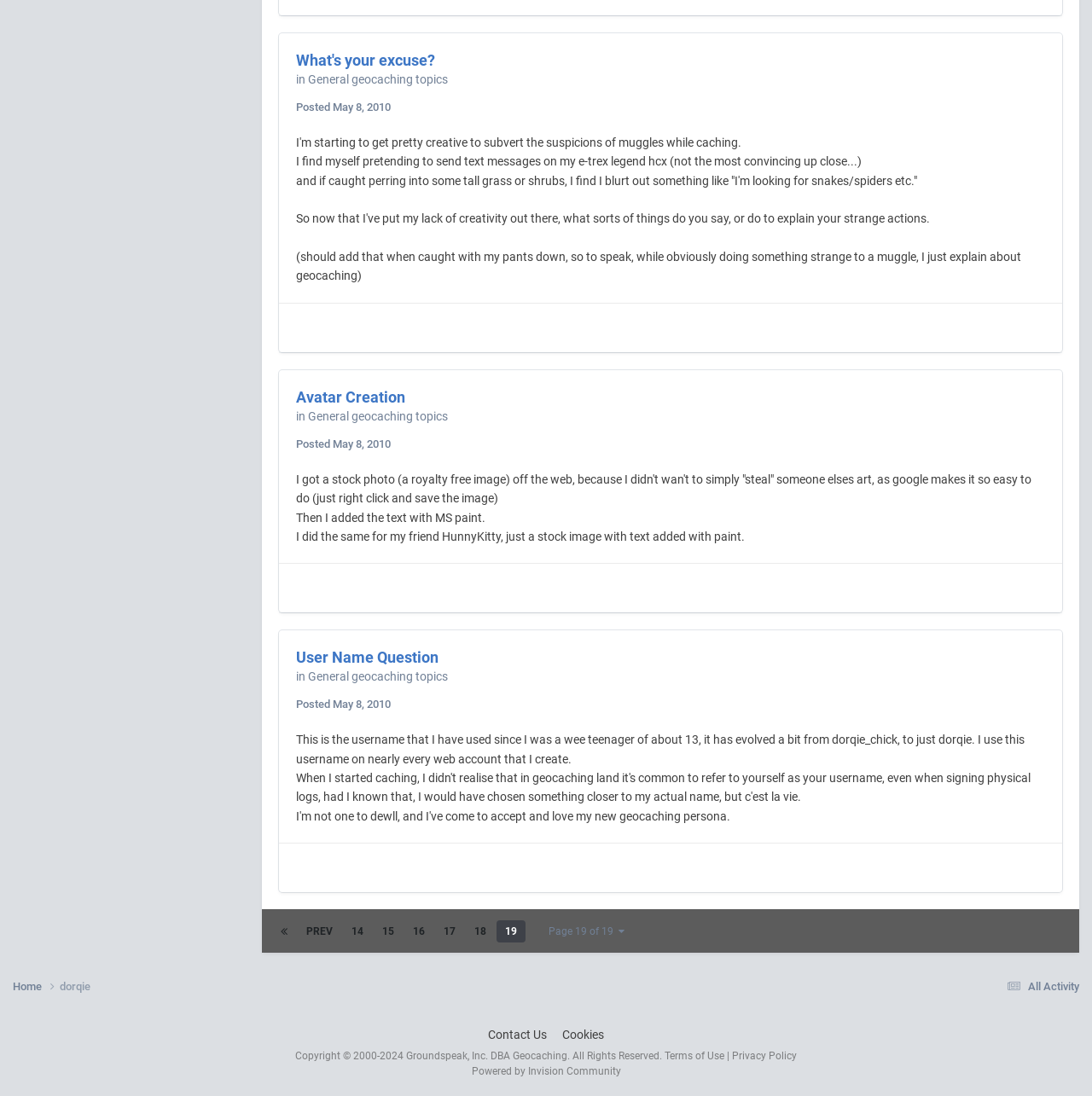Highlight the bounding box coordinates of the element you need to click to perform the following instruction: "View the 'User Name Question' post."

[0.271, 0.592, 0.402, 0.608]